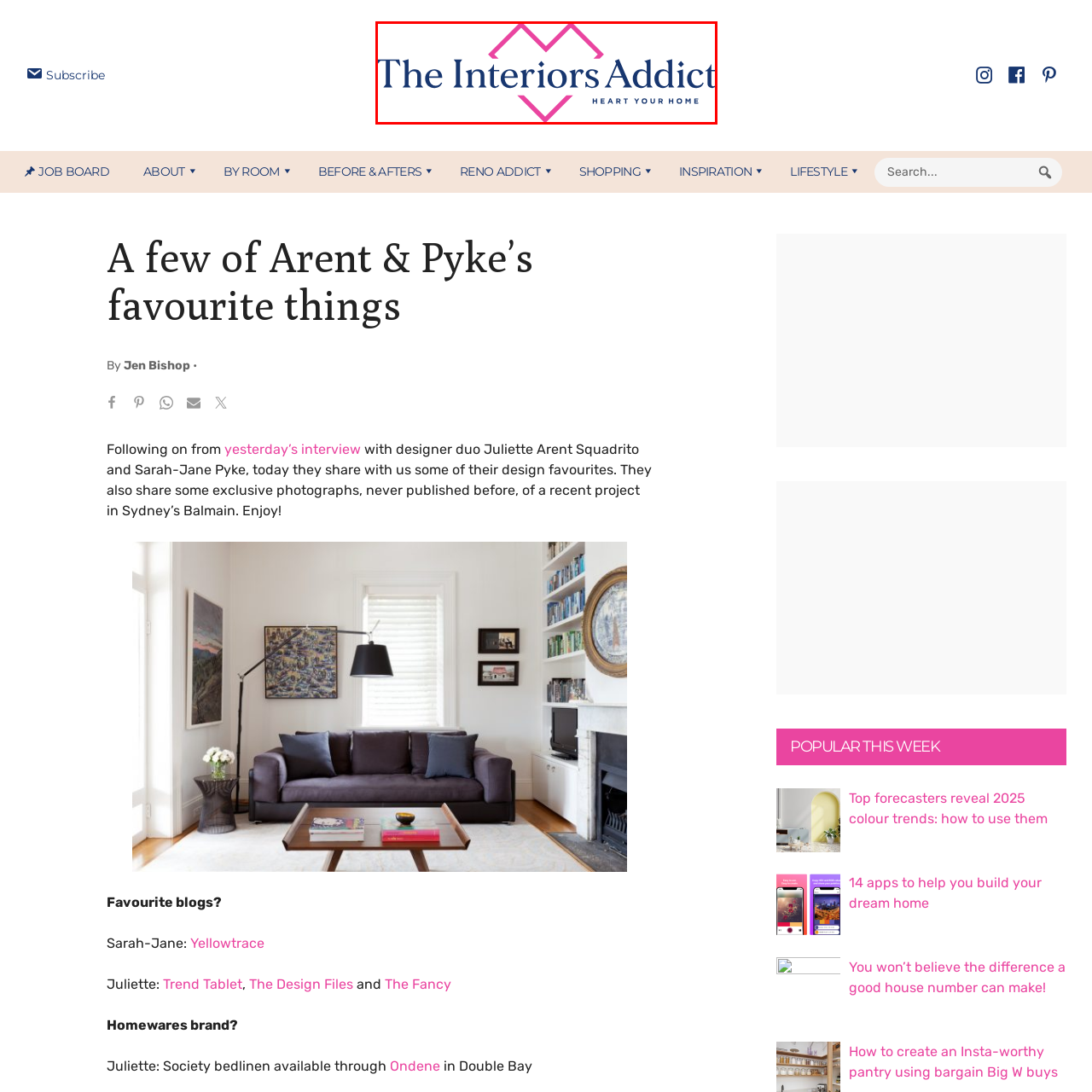Give an in-depth description of the picture inside the red marked area.

The image prominently features the logo of "The Interiors Addict," showcasing a stylish and modern design. The logo is framed by a heart shape in vibrant pink, symbolizing a passion for home design and interiors. Below the heart, the name "The Interiors Addict" is displayed in a bold navy font, while the tagline "HEART YOUR HOME" is elegantly positioned beneath, emphasizing the brand's dedication to celebrating and enhancing interior spaces. This logo represents a platform focused on interior design trends, ideas, and inspiration for homeowners and design enthusiasts alike.